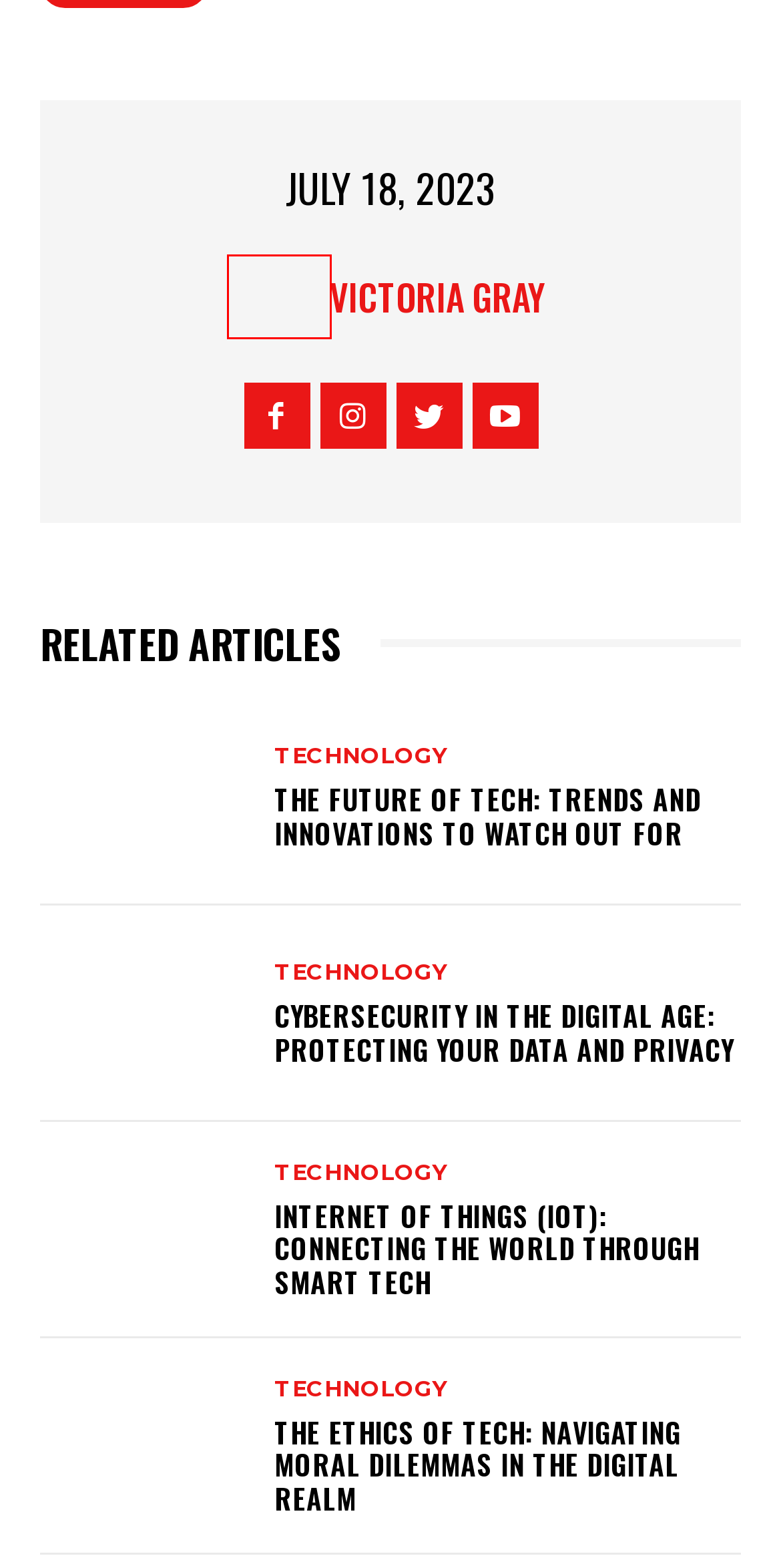You are provided with a screenshot of a webpage that includes a red rectangle bounding box. Please choose the most appropriate webpage description that matches the new webpage after clicking the element within the red bounding box. Here are the candidates:
A. The Future of Tech: Trends and Innovations to Watch Out For - cloudtalkradio
B. Holistic Approaches to Pain Management: Natural Remedies for Relief - cloudtalkradio
C. Internet of Things (IoT): Connecting the World through Smart Tech - cloudtalkradio
D. Cybersecurity in the Digital Age: Protecting Your Data and Privacy - cloudtalkradio
E. Augmented Reality (AR) vs. Virtual Reality (VR): The Battle of Immersive Tech - cloudtalkradio
F. The Ethics of Tech: Navigating Moral Dilemmas in the Digital Realm - cloudtalkradio
G. Victoria Gray, Author at cloudtalkradio
H. Health Archives - cloudtalkradio

G